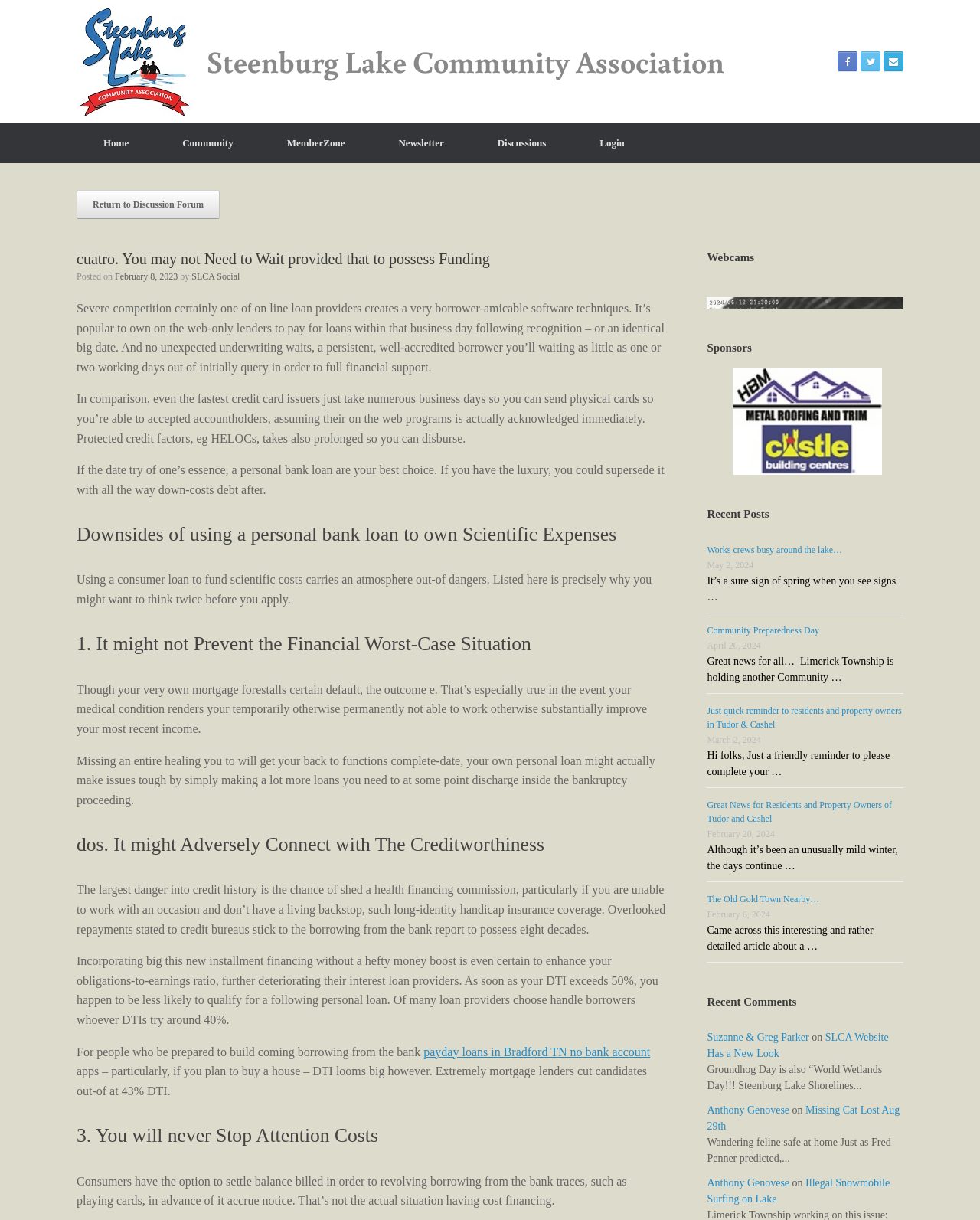Refer to the image and provide an in-depth answer to the question: 
How many recent posts are listed on the webpage?

I found the answer by counting the number of headings and links in the 'Recent Posts' section on the right side of the webpage, which lists 5 recent posts.